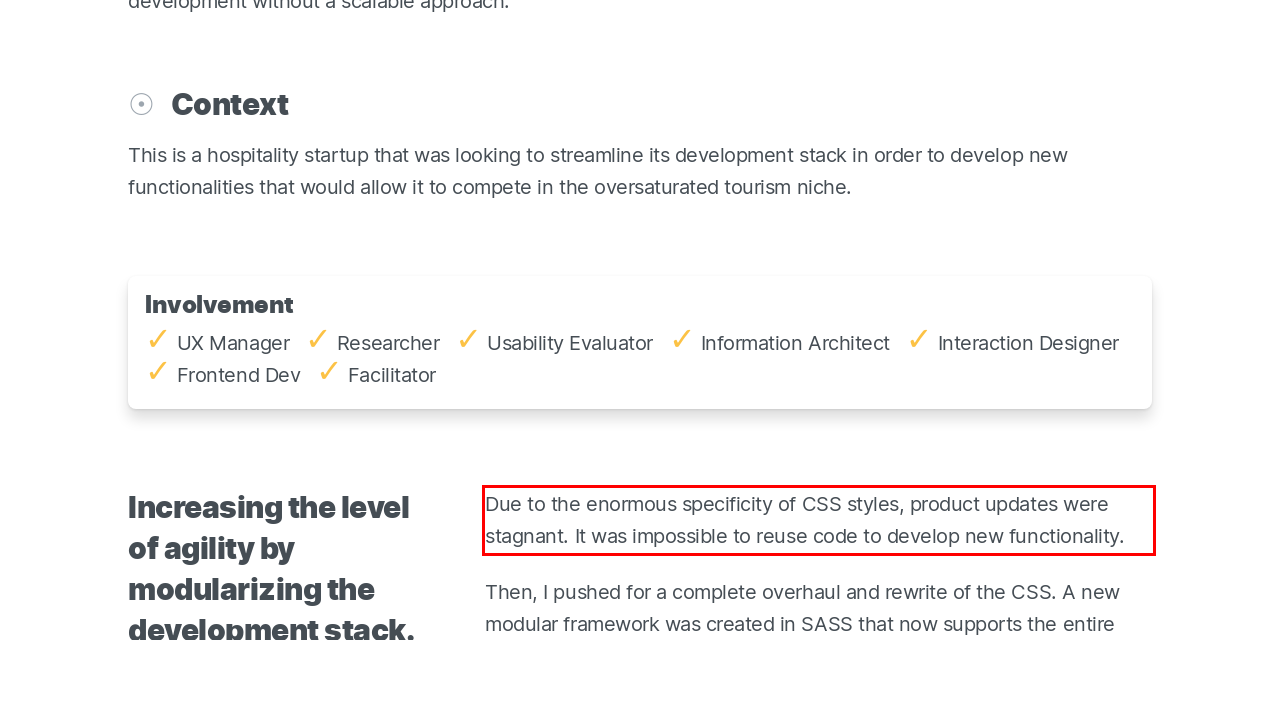Please recognize and transcribe the text located inside the red bounding box in the webpage image.

Due to the enormous specificity of CSS styles, product updates were stagnant. It was impossible to reuse code to develop new functionality.